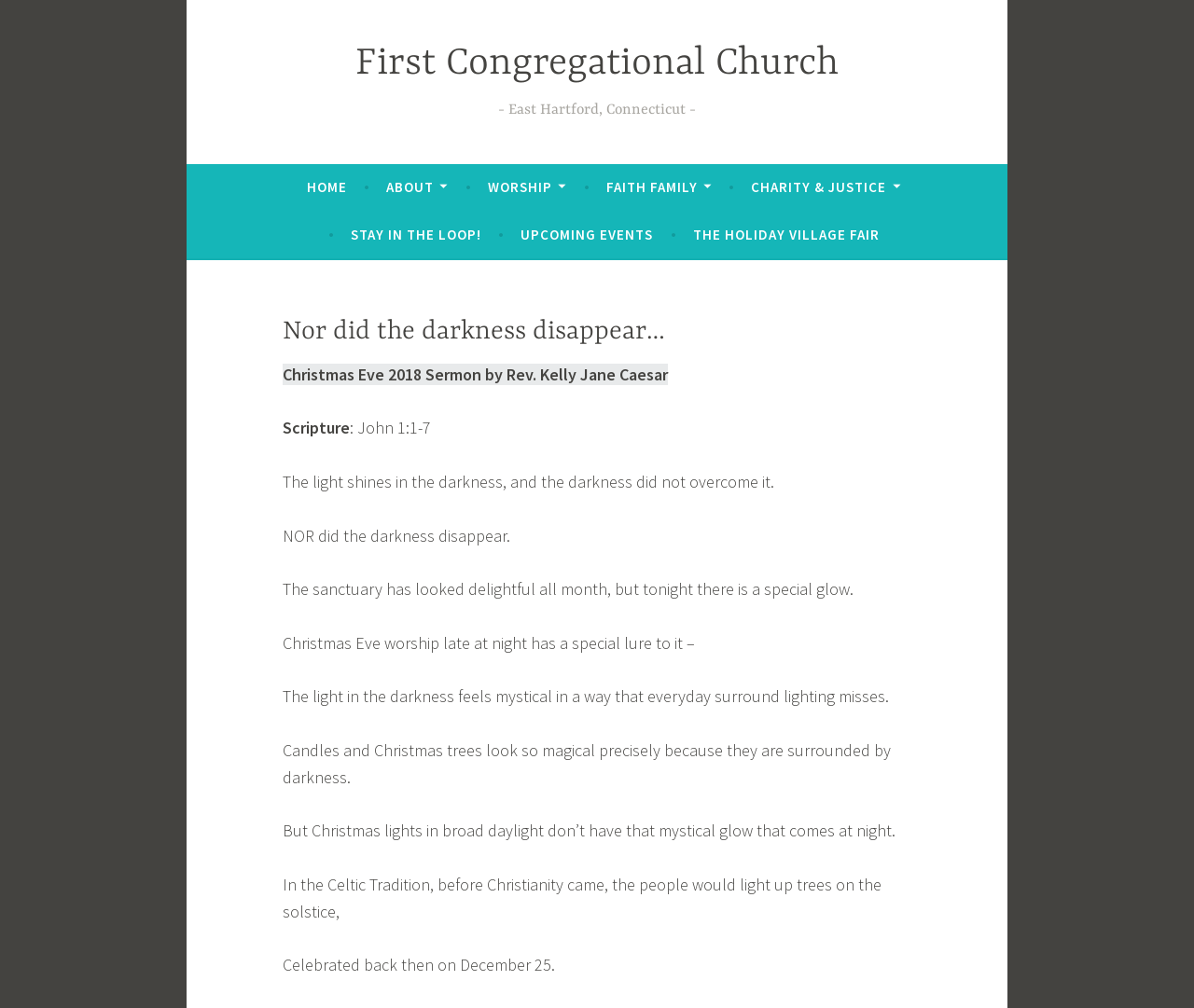What is the name of the person who delivered the sermon?
Use the information from the image to give a detailed answer to the question.

I found the answer by looking at the section of the webpage that describes the sermon. It says 'Christmas Eve 2018 Sermon by Rev. Kelly Jane Caesar', which indicates that the person who delivered the sermon is Rev. Kelly Jane Caesar.